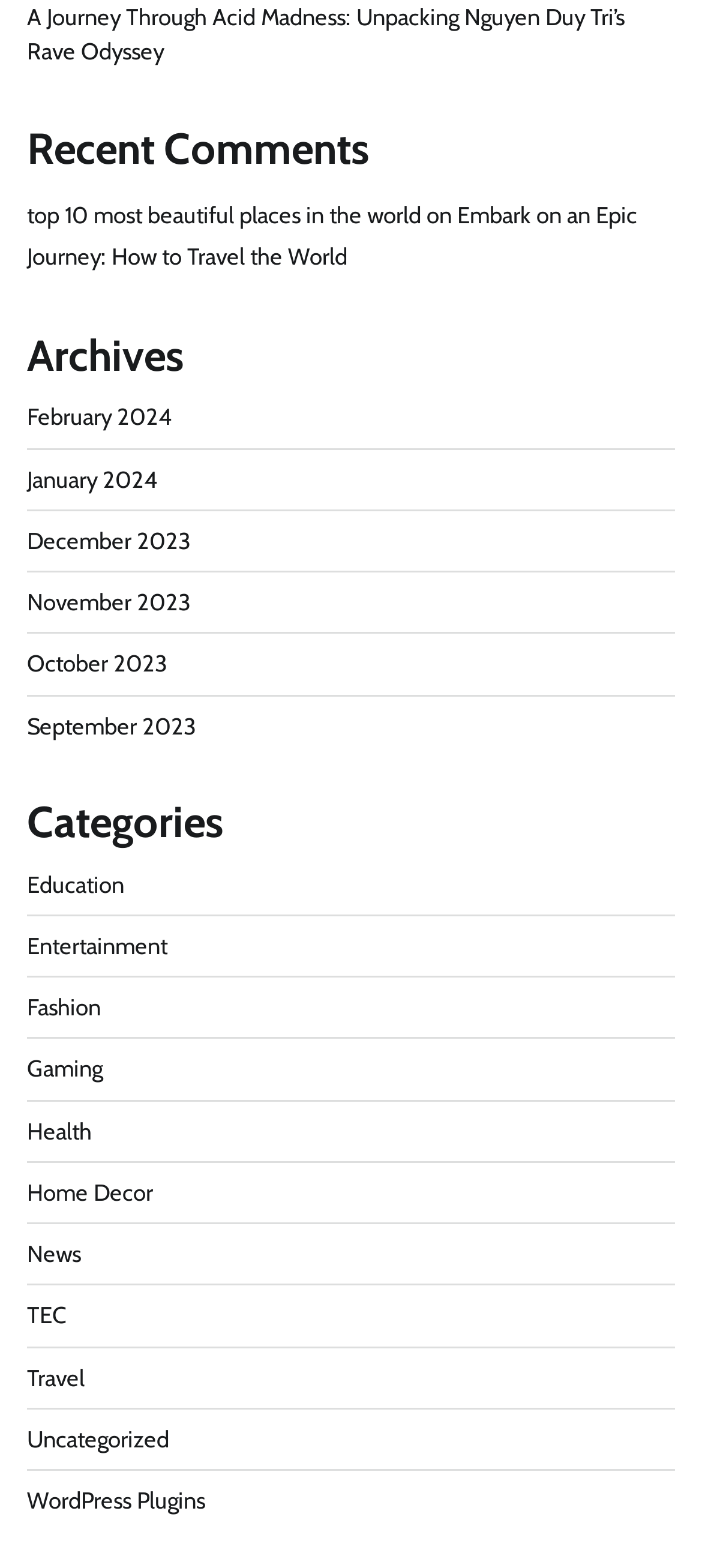What is the most recent month listed in the archives?
Answer the question with just one word or phrase using the image.

February 2024